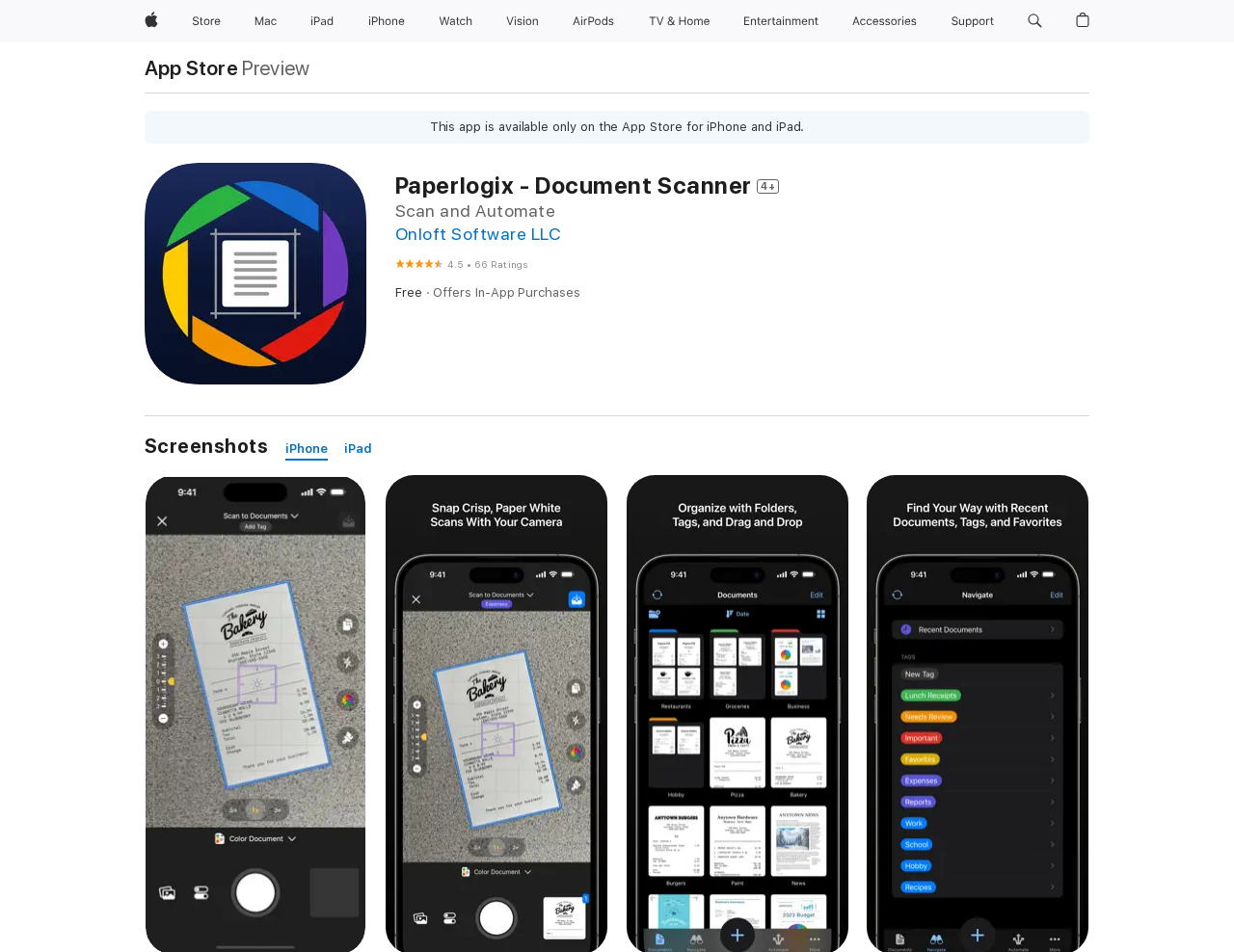Find and extract the text of the primary heading on the webpage.

Paperlogix - Document Scanner 4+